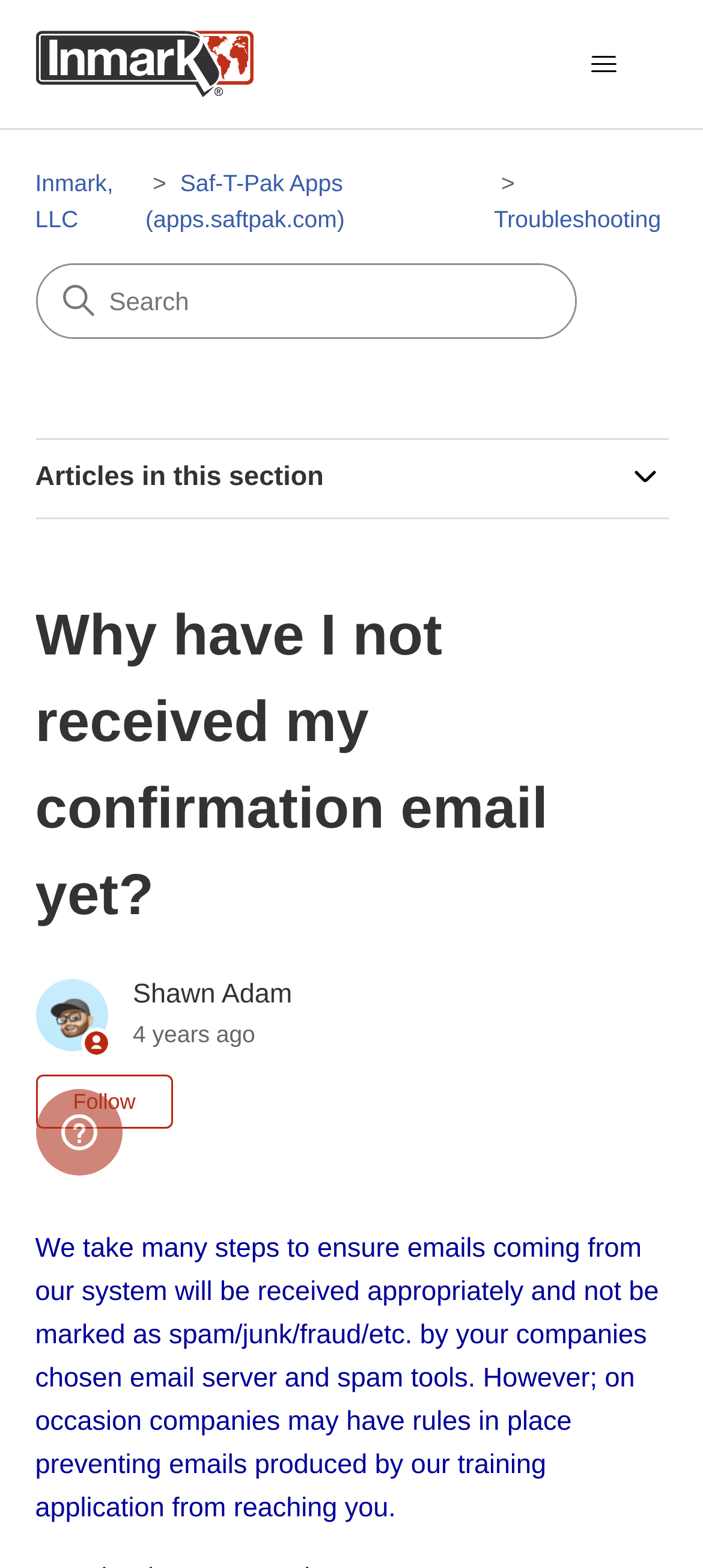How many links are in the navigation menu?
Based on the screenshot, provide a one-word or short-phrase response.

3